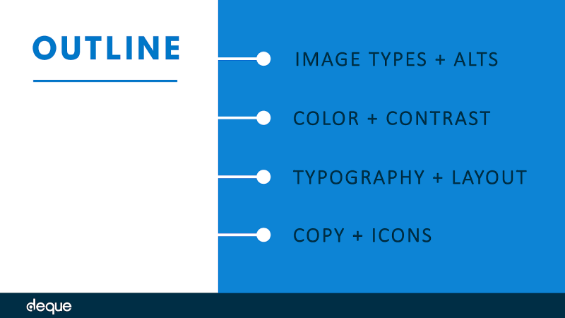Give a comprehensive caption for the image.

The image titled "Slide 4" features a clear and organized outline designed to highlight key elements of creating accessible images. The left side contains the word "OUTLINE" in prominent blue typography, serving as a header. Below this, a vertical list presents crucial concepts: "IMAGE TYPES + ALTS," "COLOR + CONTRAST," "TYPOGRAPHY + LAYOUT," and "COPY + ICONS," all formatted with simple bullet points, ensuring clarity and easy readability. The background is divided into contrasting sections: a white area on the left and a vibrant blue section on the right, enhancing visual accessibility. This layout aims to guide viewers in understanding the essential components involved in producing accessible visual content, particularly relevant for public service announcements and educational materials aimed at diverse audiences.